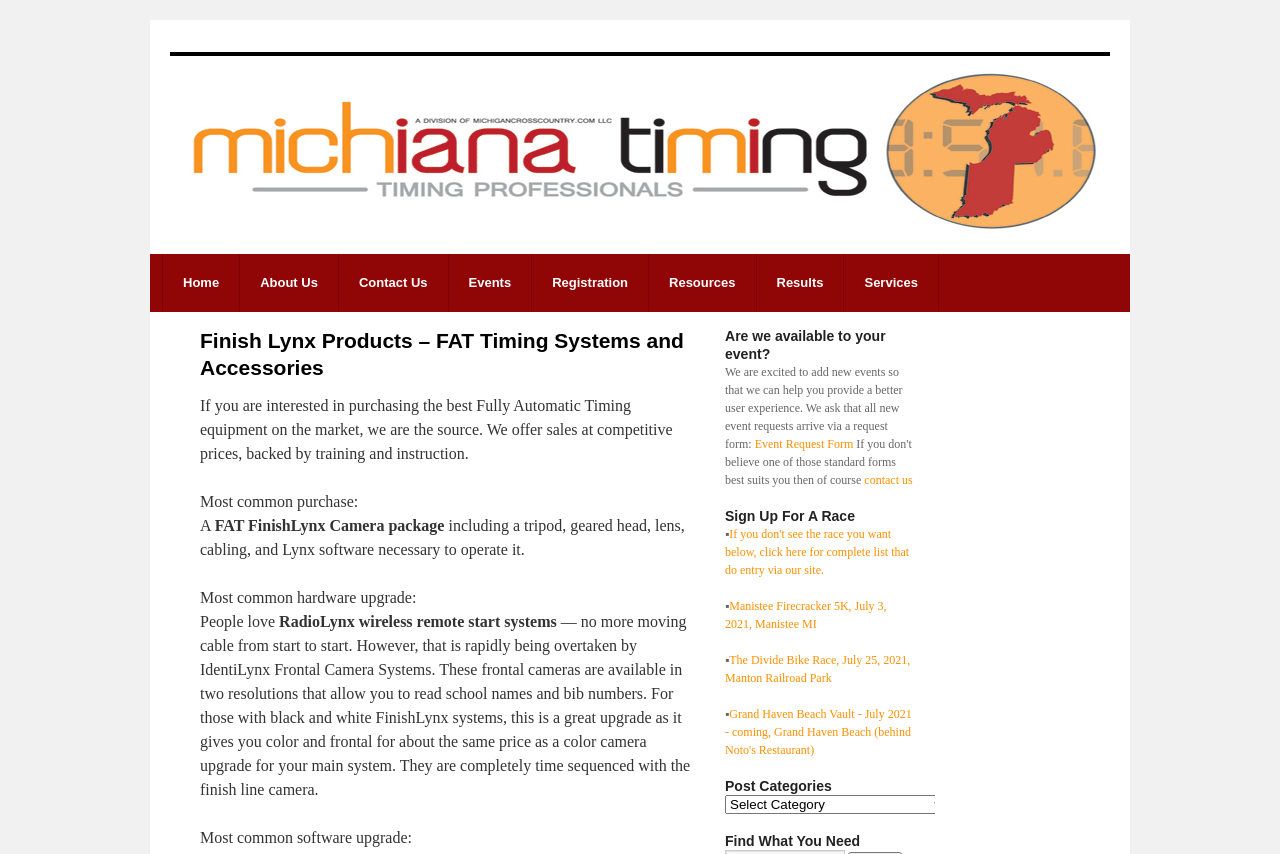Identify the bounding box coordinates of the clickable region to carry out the given instruction: "Click Manistee Firecracker 5K, July 3, 2021, Manistee MI".

[0.566, 0.701, 0.693, 0.739]